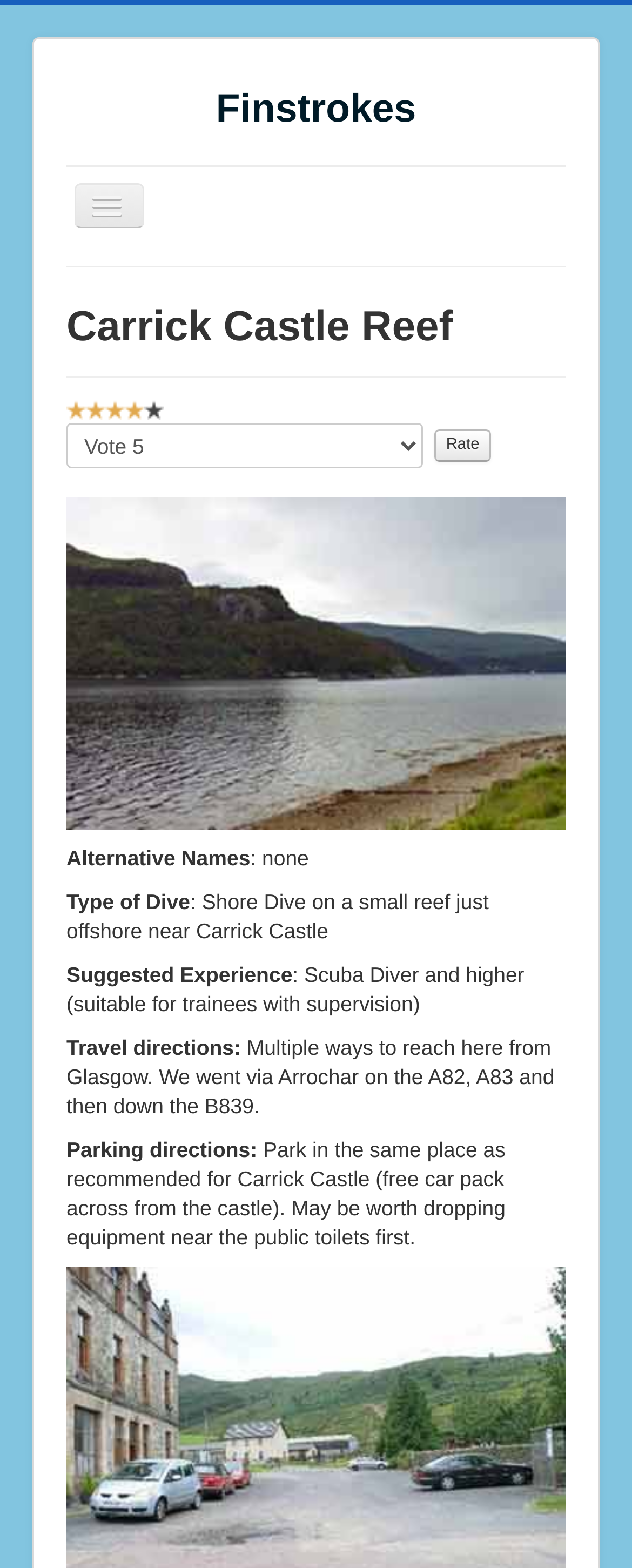Please identify the bounding box coordinates of the region to click in order to complete the task: "Go to Home". The coordinates must be four float numbers between 0 and 1, specified as [left, top, right, bottom].

[0.105, 0.166, 0.895, 0.199]